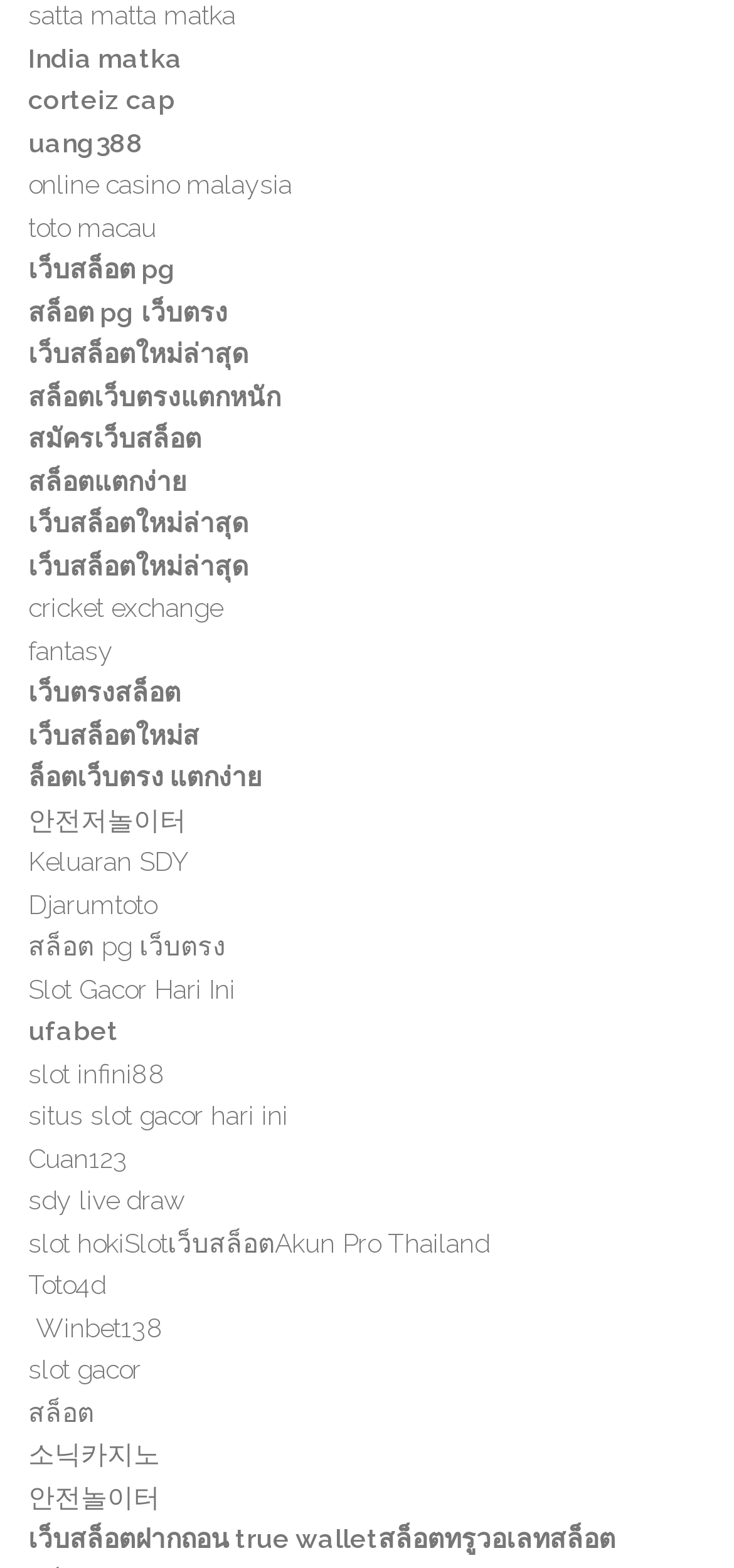Is the webpage primarily focused on sports betting?
Using the image, answer in one word or phrase.

No